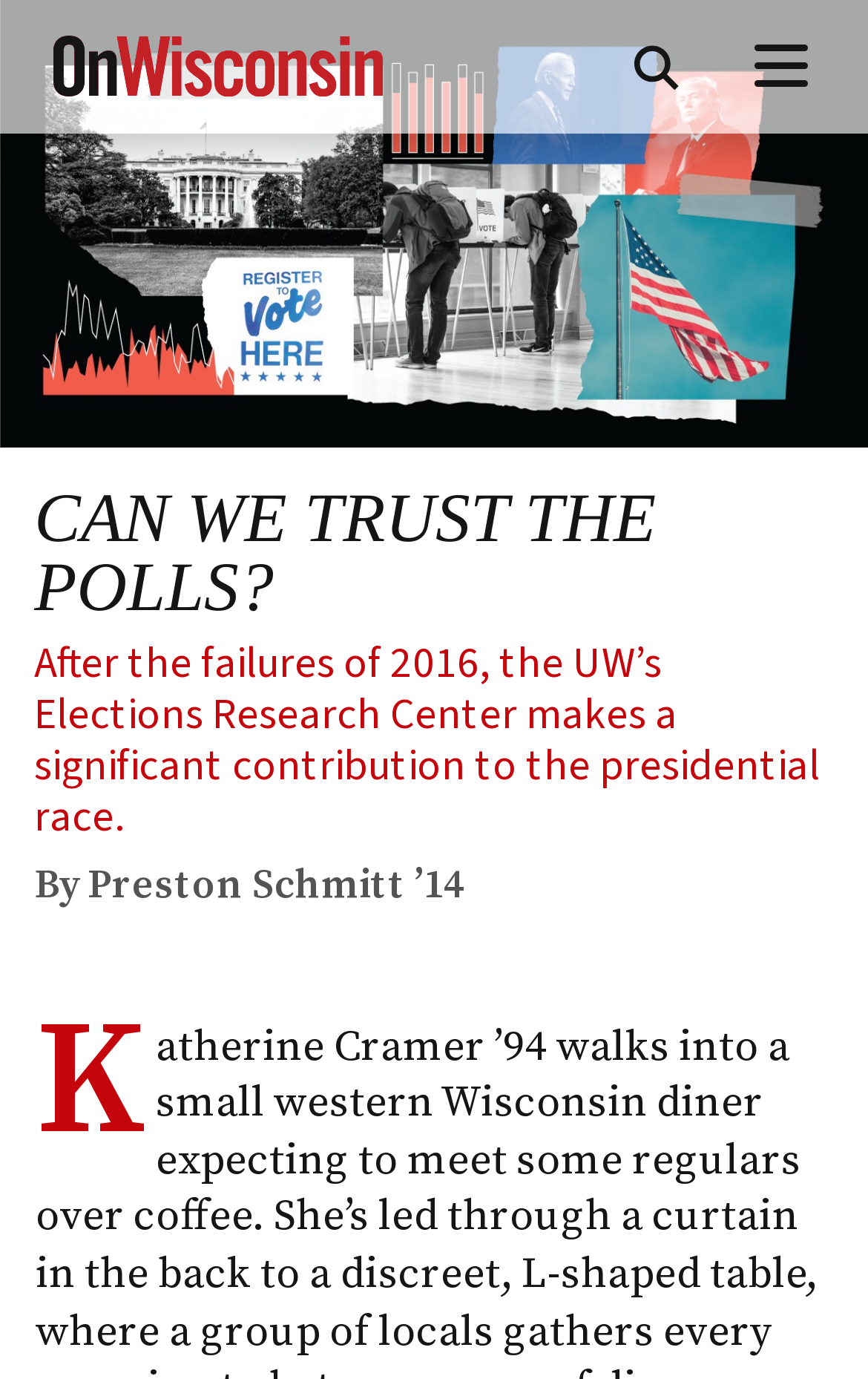What is the color of the line mentioned in the article?
Using the visual information, reply with a single word or short phrase.

Not mentioned